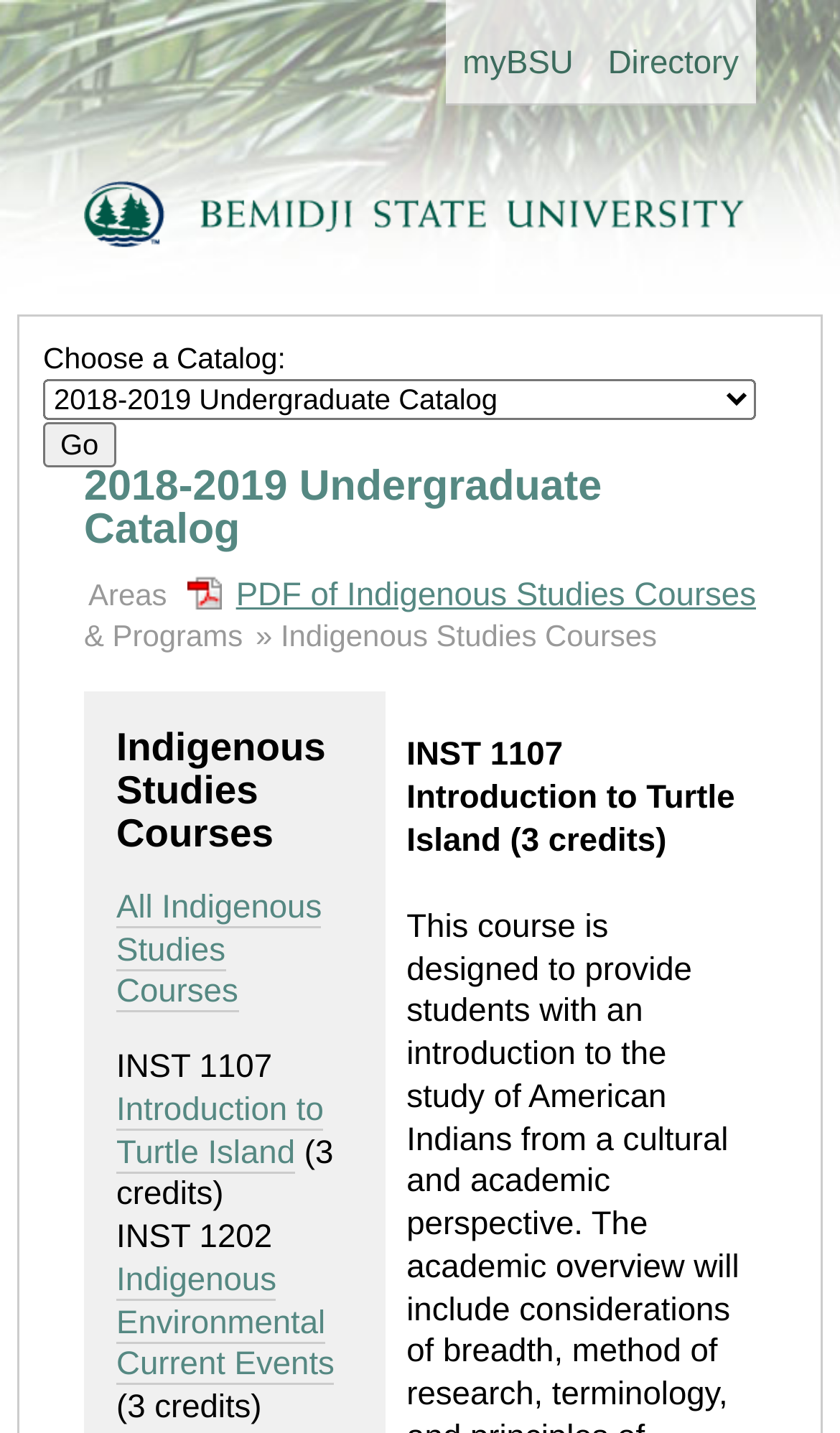Using the description "Introduction to Turtle Island", predict the bounding box of the relevant HTML element.

[0.138, 0.762, 0.385, 0.819]